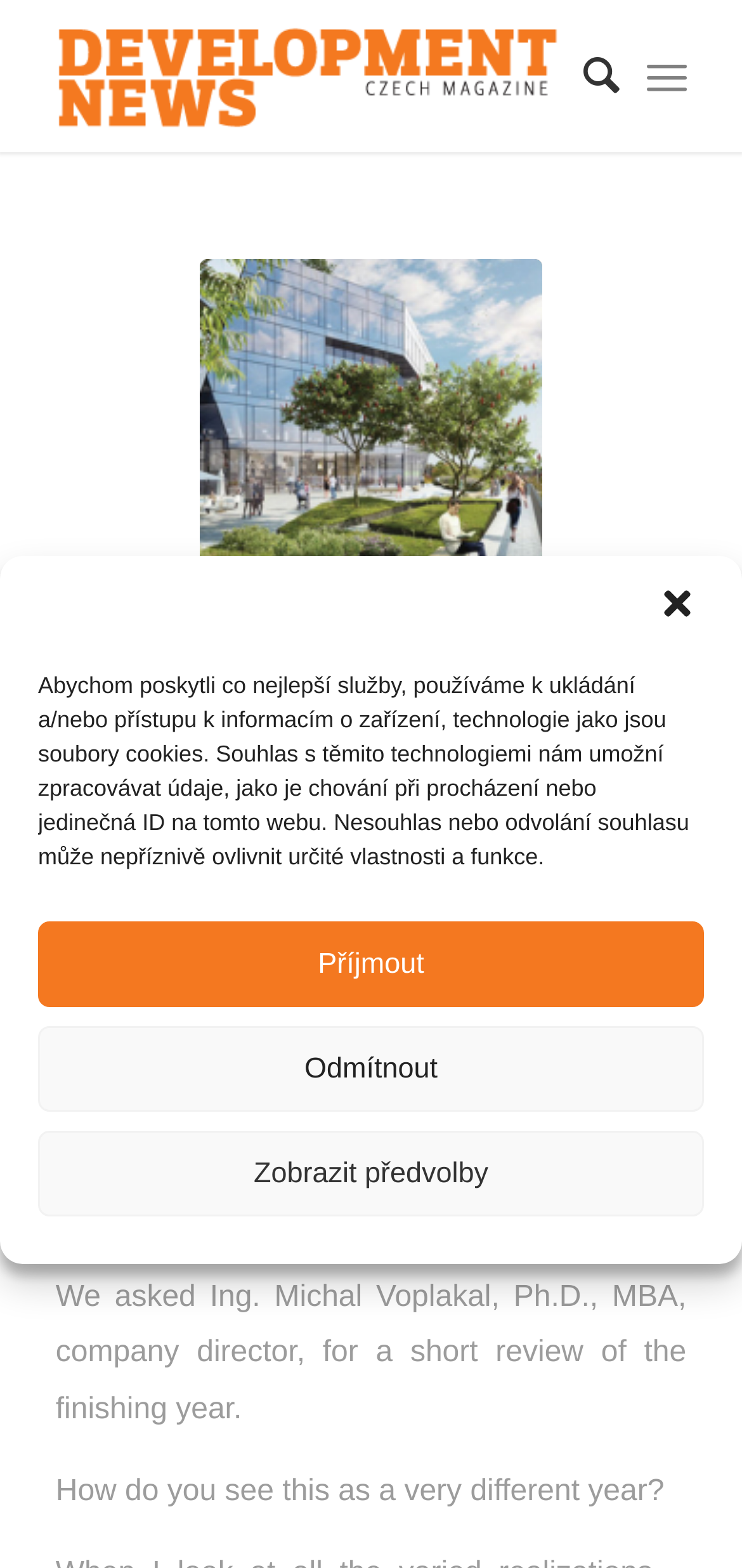Can you determine the main header of this webpage?

We continue developing certified solutions